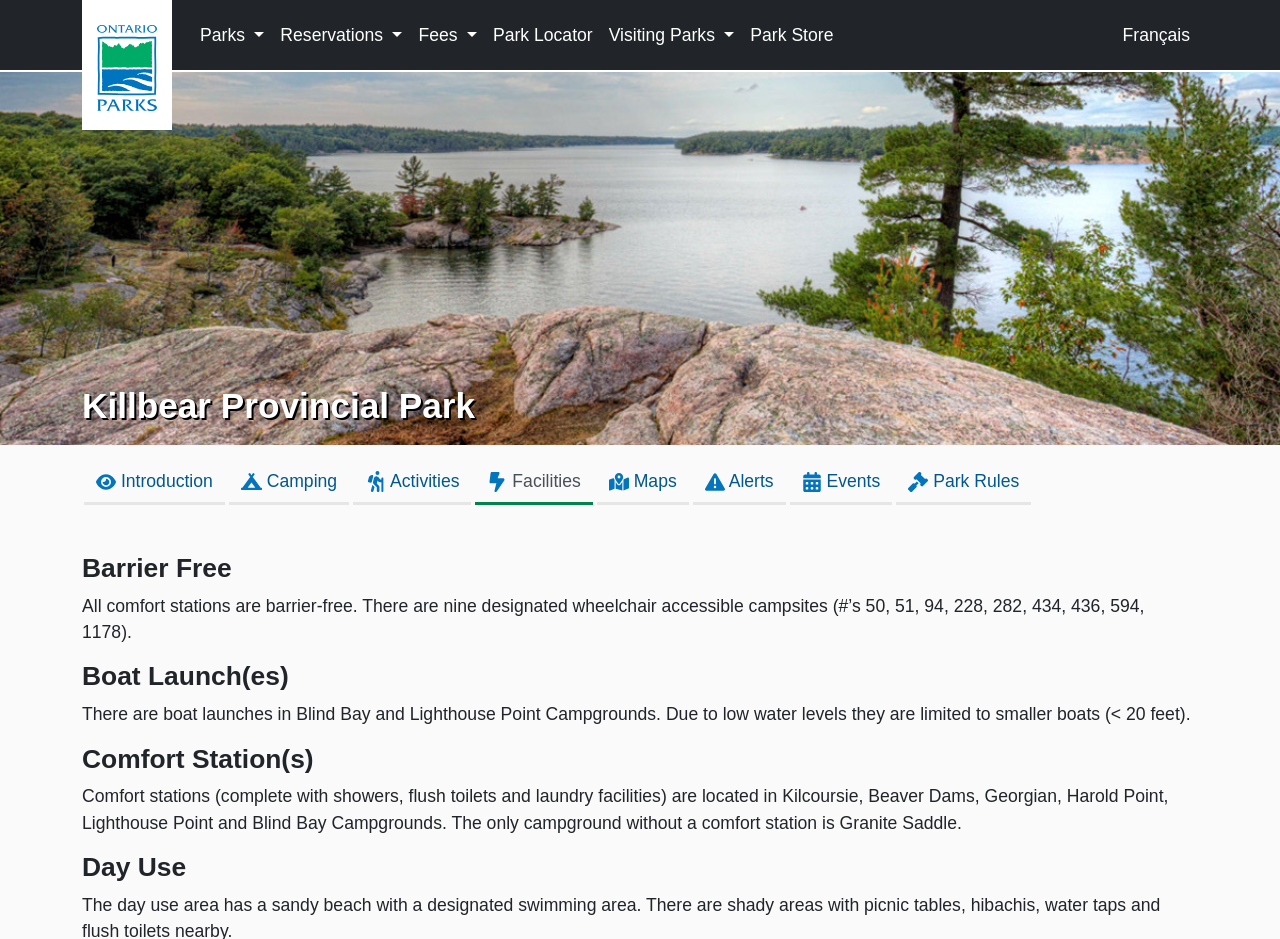Predict the bounding box coordinates of the UI element that matches this description: "Park Locator". The coordinates should be in the format [left, top, right, bottom] with each value between 0 and 1.

[0.379, 0.015, 0.469, 0.06]